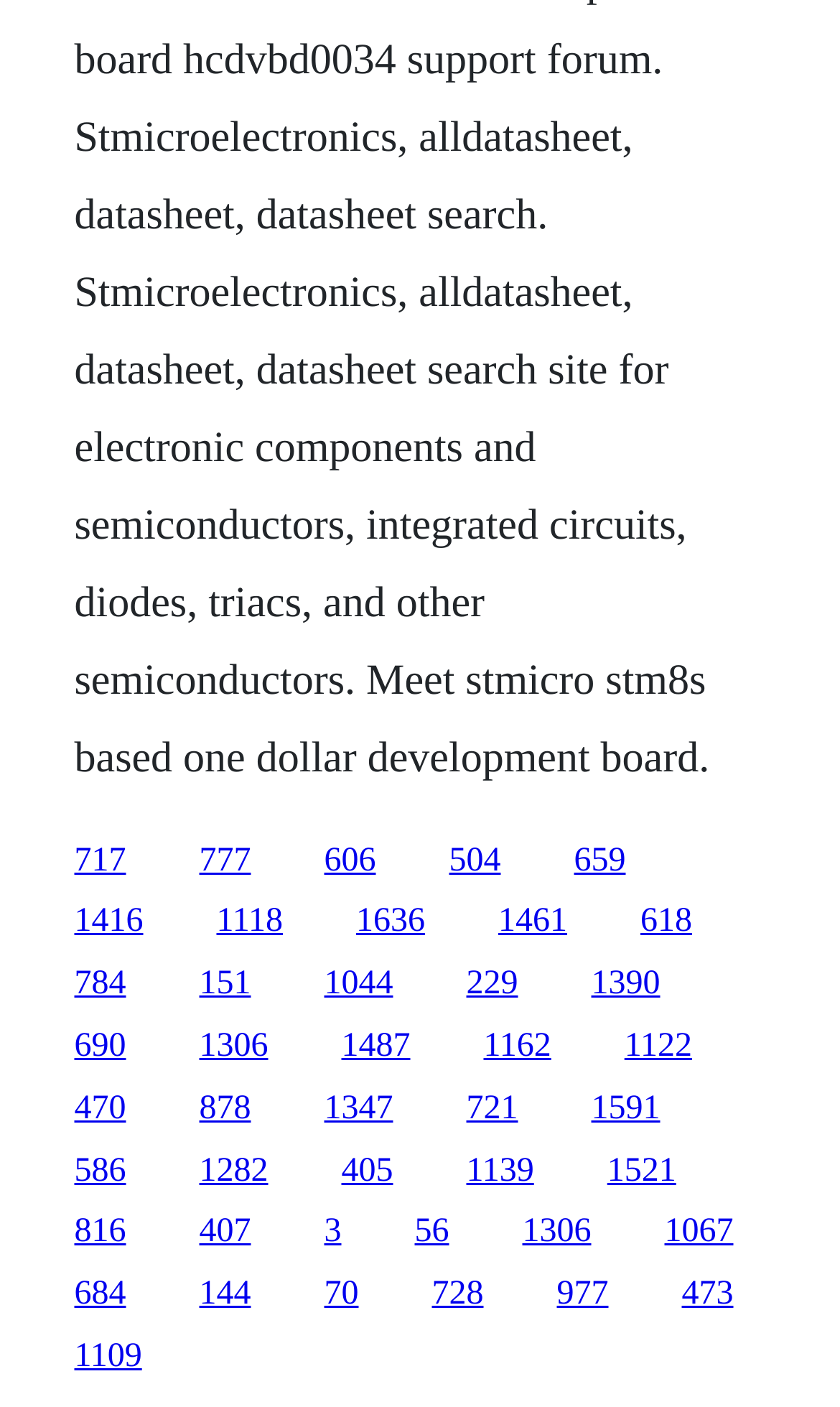Are there any links with the same y1 coordinate?
Analyze the image and provide a thorough answer to the question.

By comparing the y1 coordinates of the links, I found that multiple links share the same y1 value, indicating that they are aligned horizontally. For example, links '717', '777', '606', '504', and '659' all have a y1 value of 0.598.